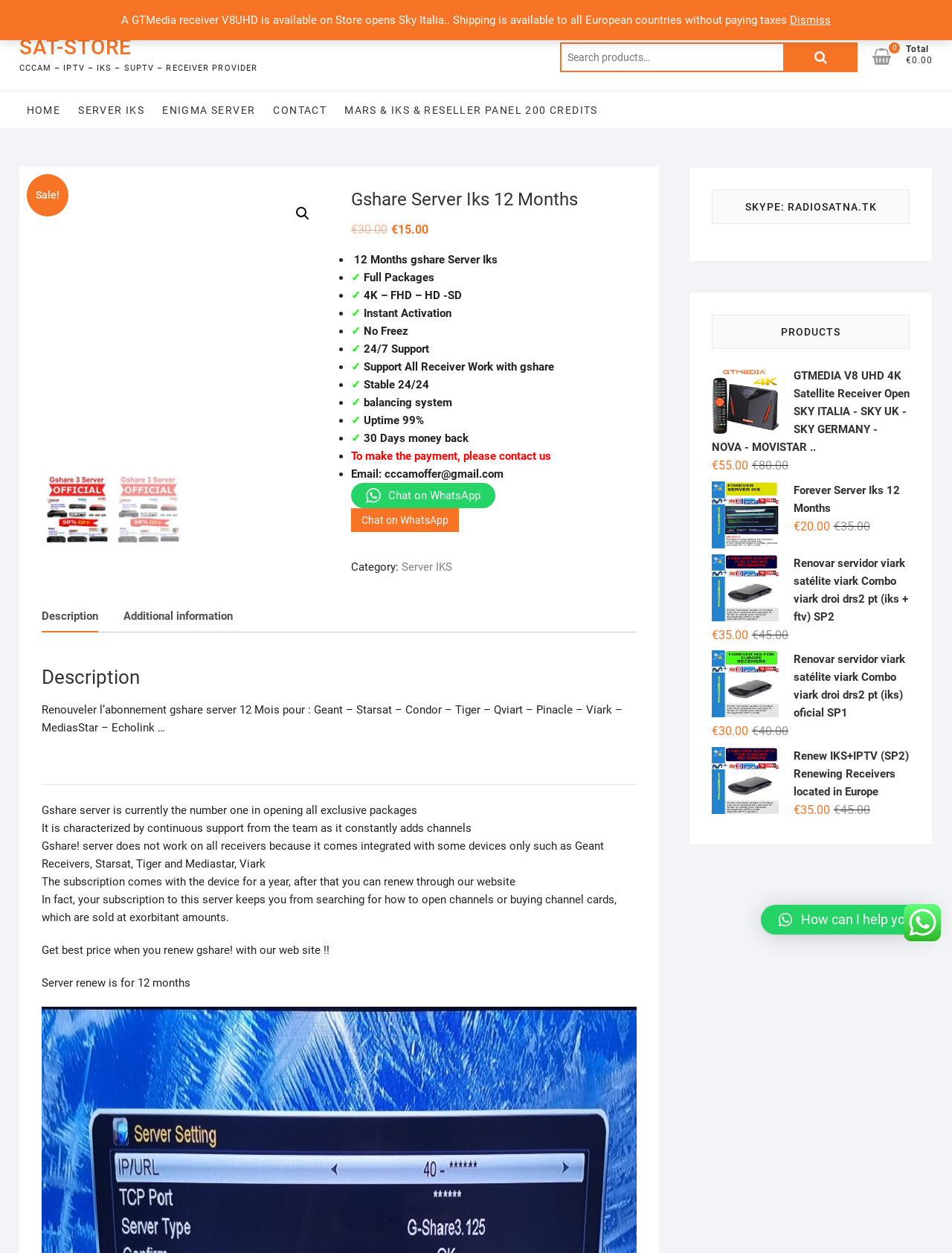Can you find and generate the webpage's heading?

Gshare Server Iks 12 Months